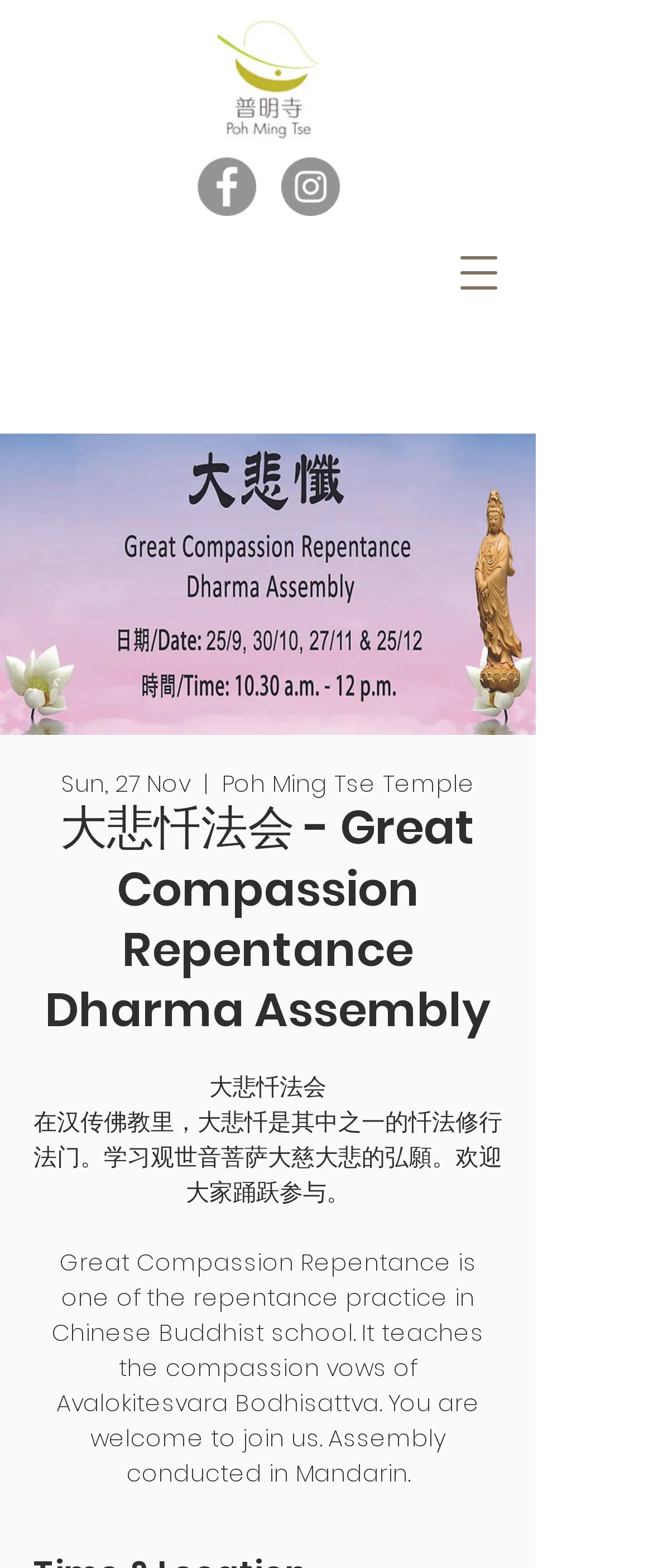What is the name of the temple?
Answer with a single word or short phrase according to what you see in the image.

Poh Ming Tse Temple